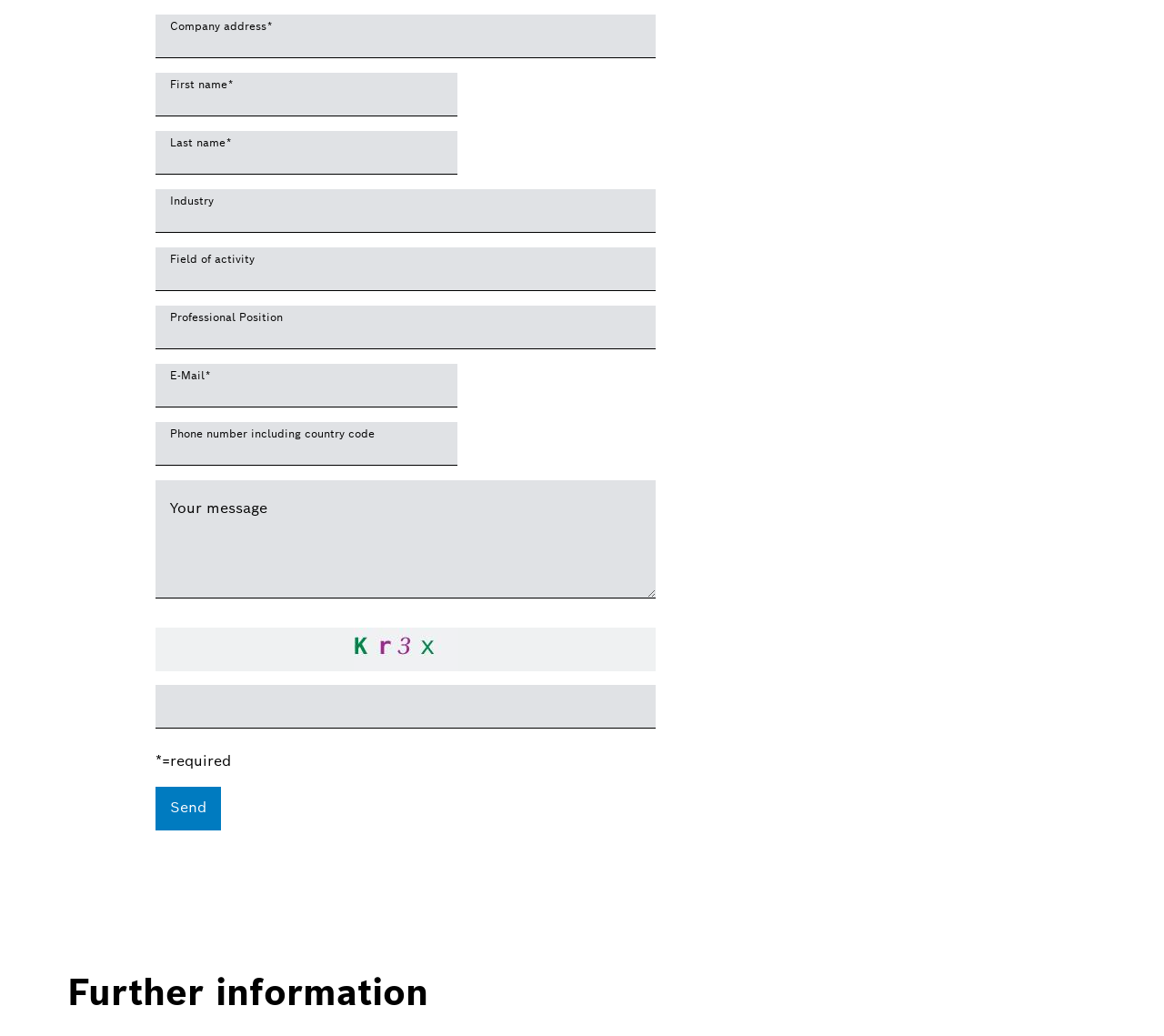What is the first field to fill in the form?
Based on the visual details in the image, please answer the question thoroughly.

The first field to fill in the form is 'Company address' because it is the first static text element that is followed by a textbox, indicating that it is a field to be filled in.